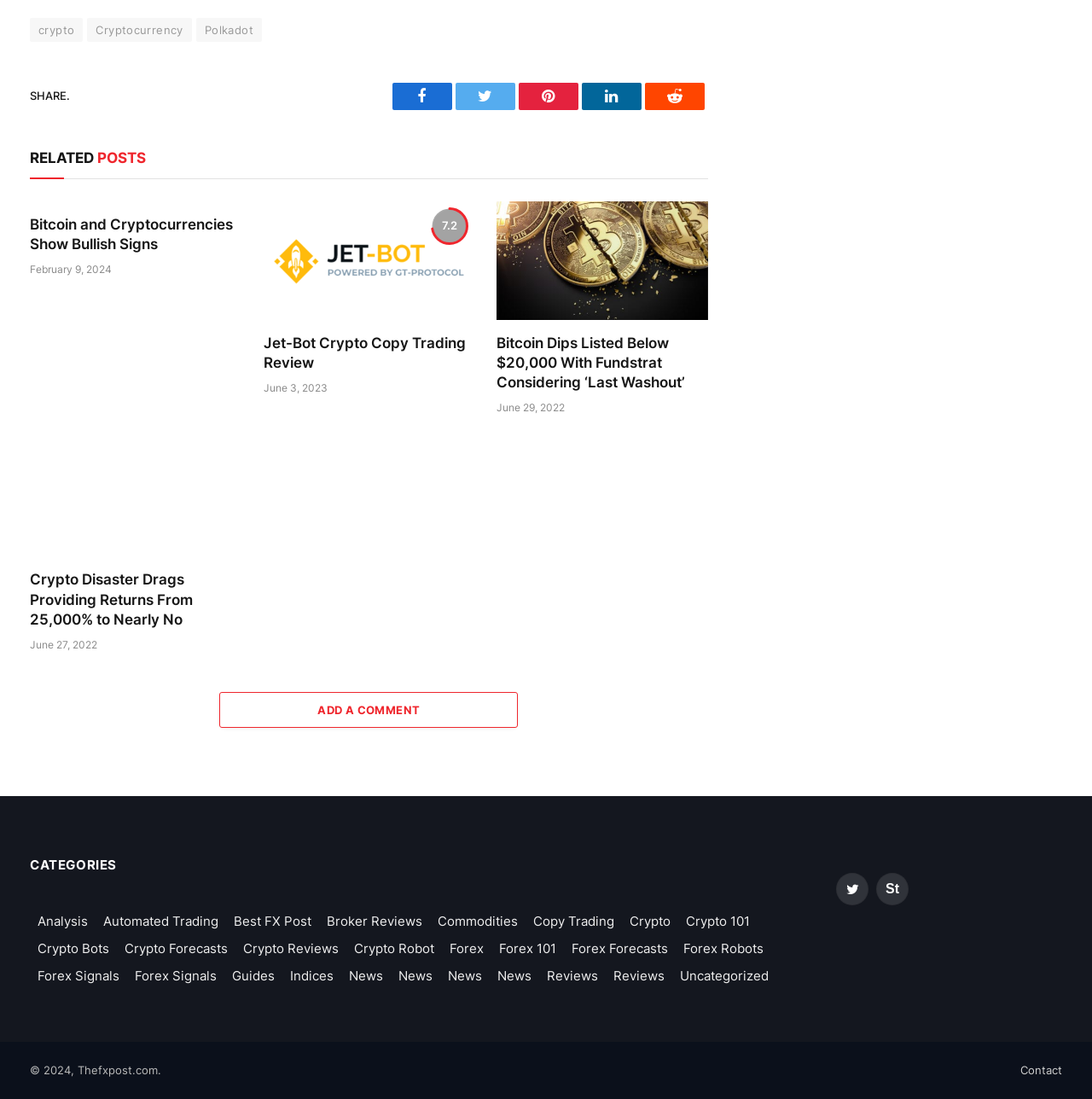Use a single word or phrase to answer this question: 
What is the date of the article 'Jet-Bot Crypto Copy Trading Review'?

June 3, 2023